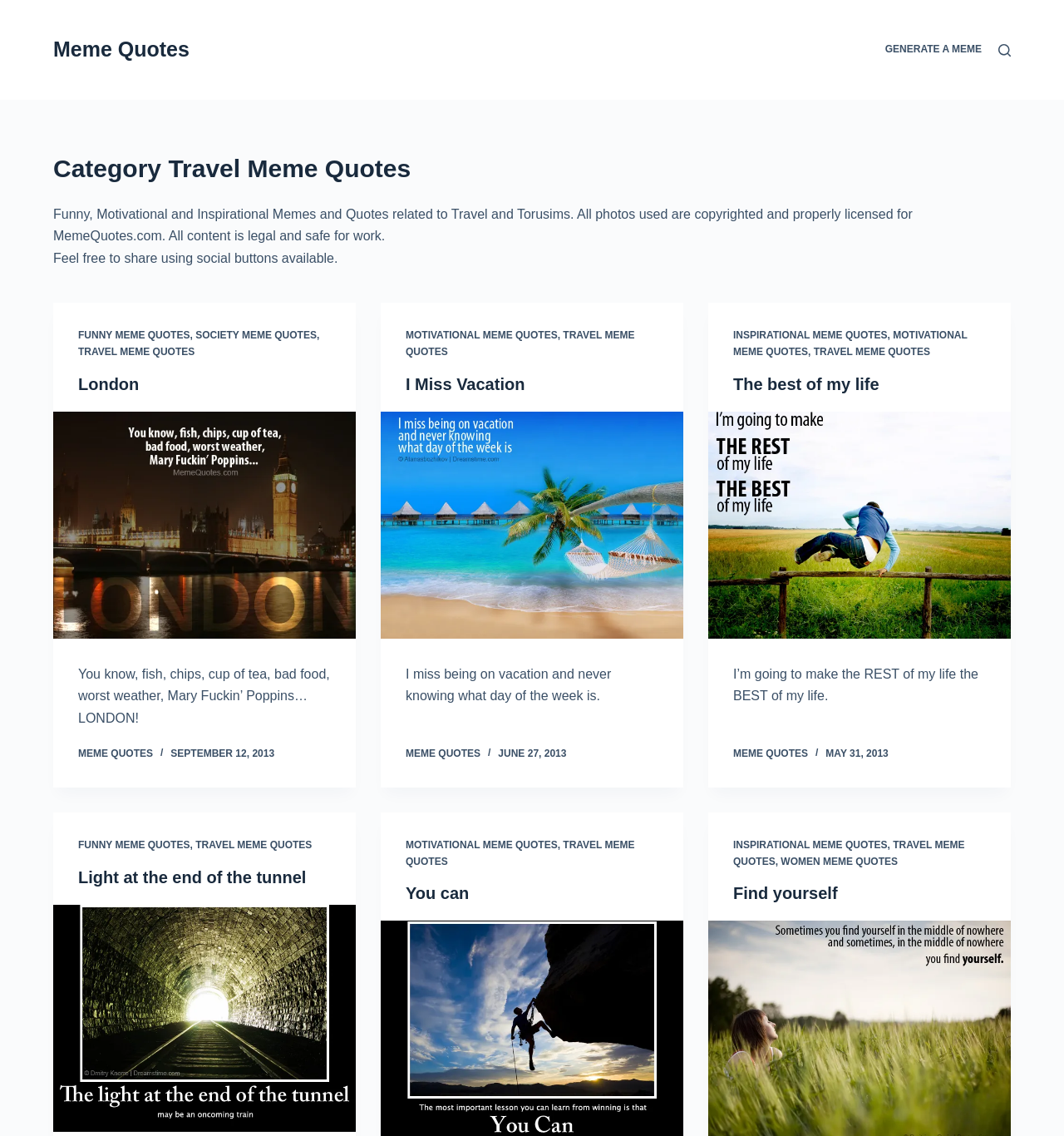Please determine the bounding box coordinates of the section I need to click to accomplish this instruction: "View 'FUNNY MEME QUOTES'".

[0.073, 0.29, 0.178, 0.3]